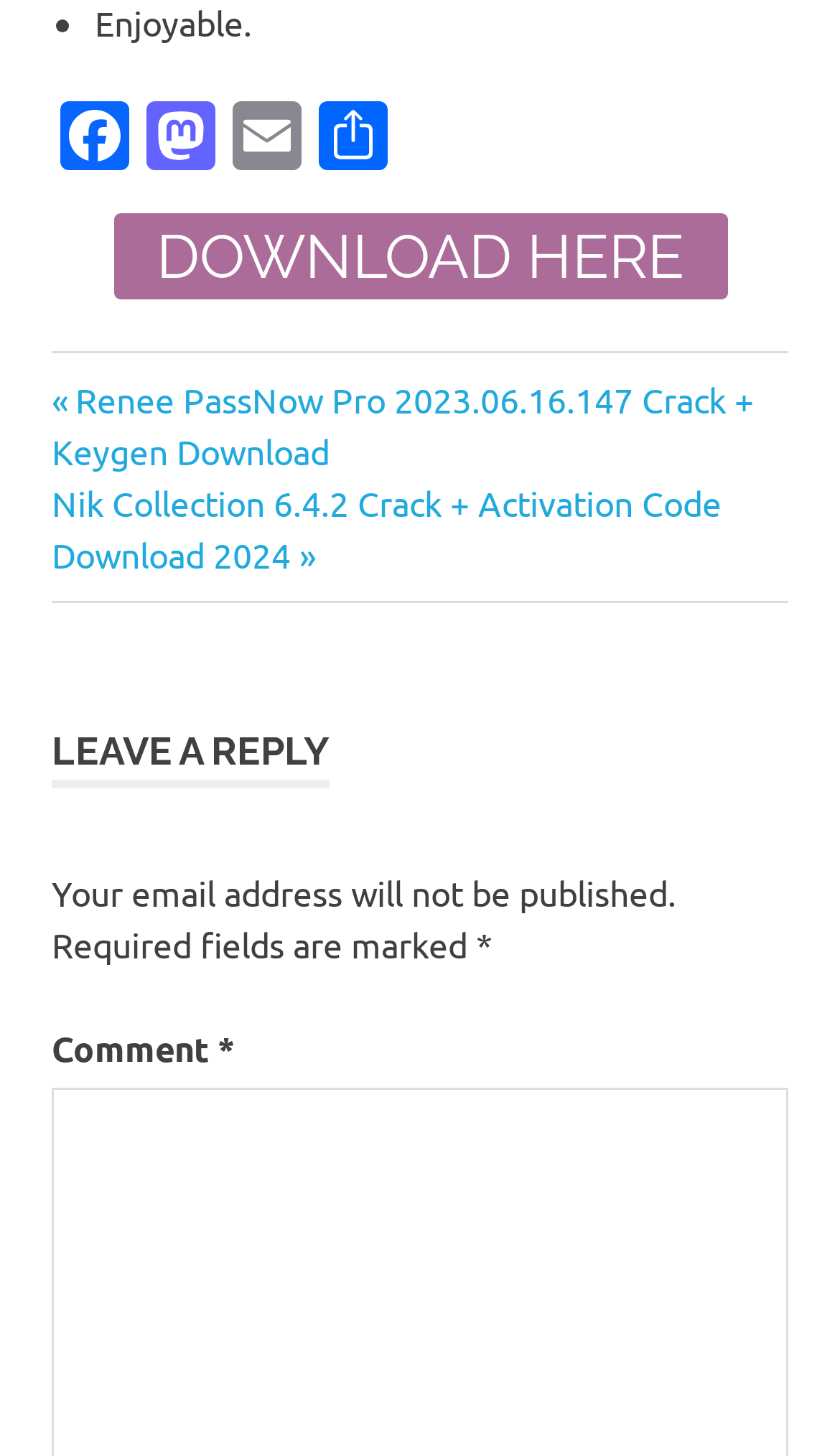Find the bounding box coordinates of the element I should click to carry out the following instruction: "Check the Email link".

[0.267, 0.069, 0.369, 0.123]